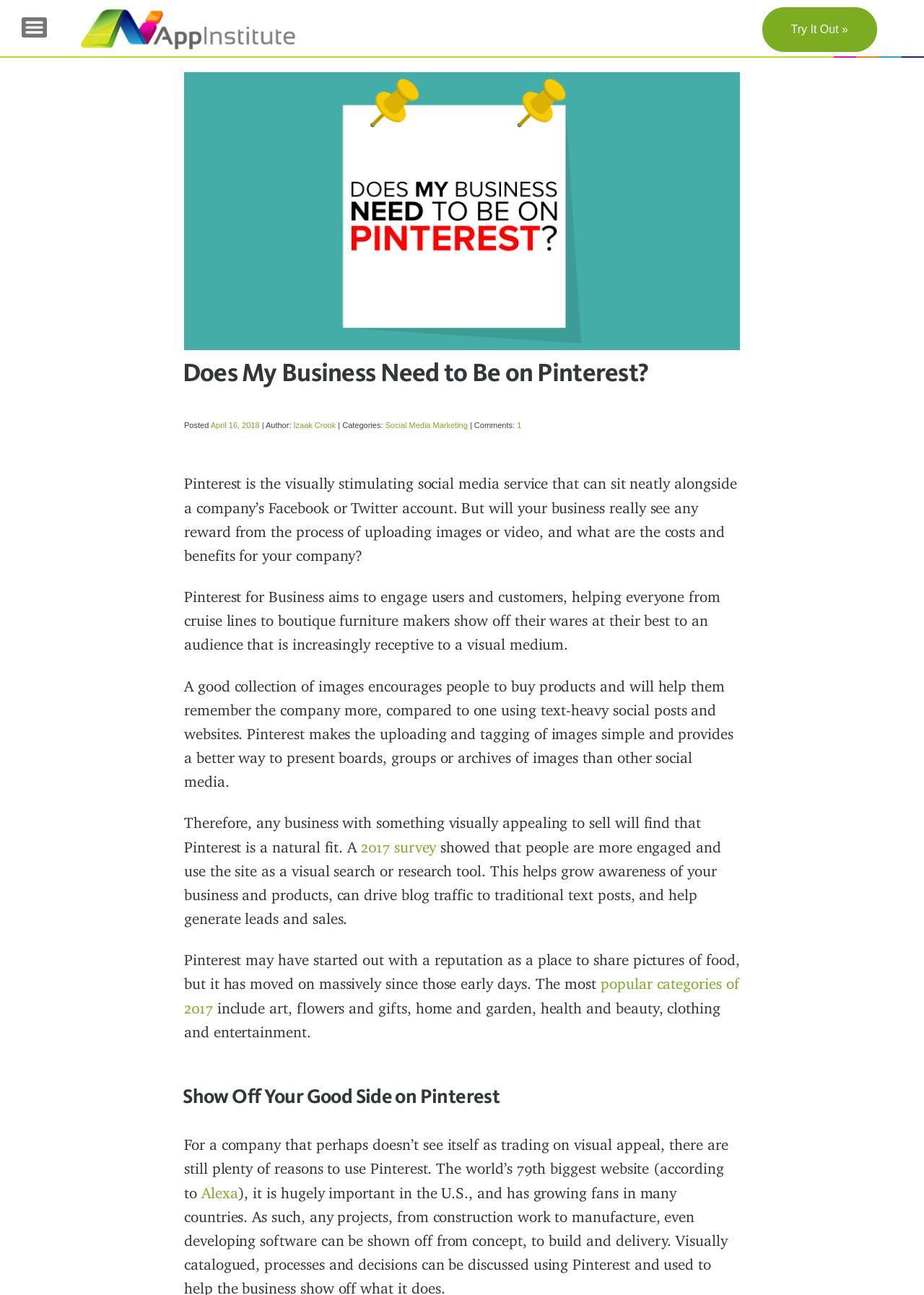Please identify the bounding box coordinates of the element that needs to be clicked to perform the following instruction: "Check the 2017 survey".

[0.391, 0.647, 0.472, 0.661]